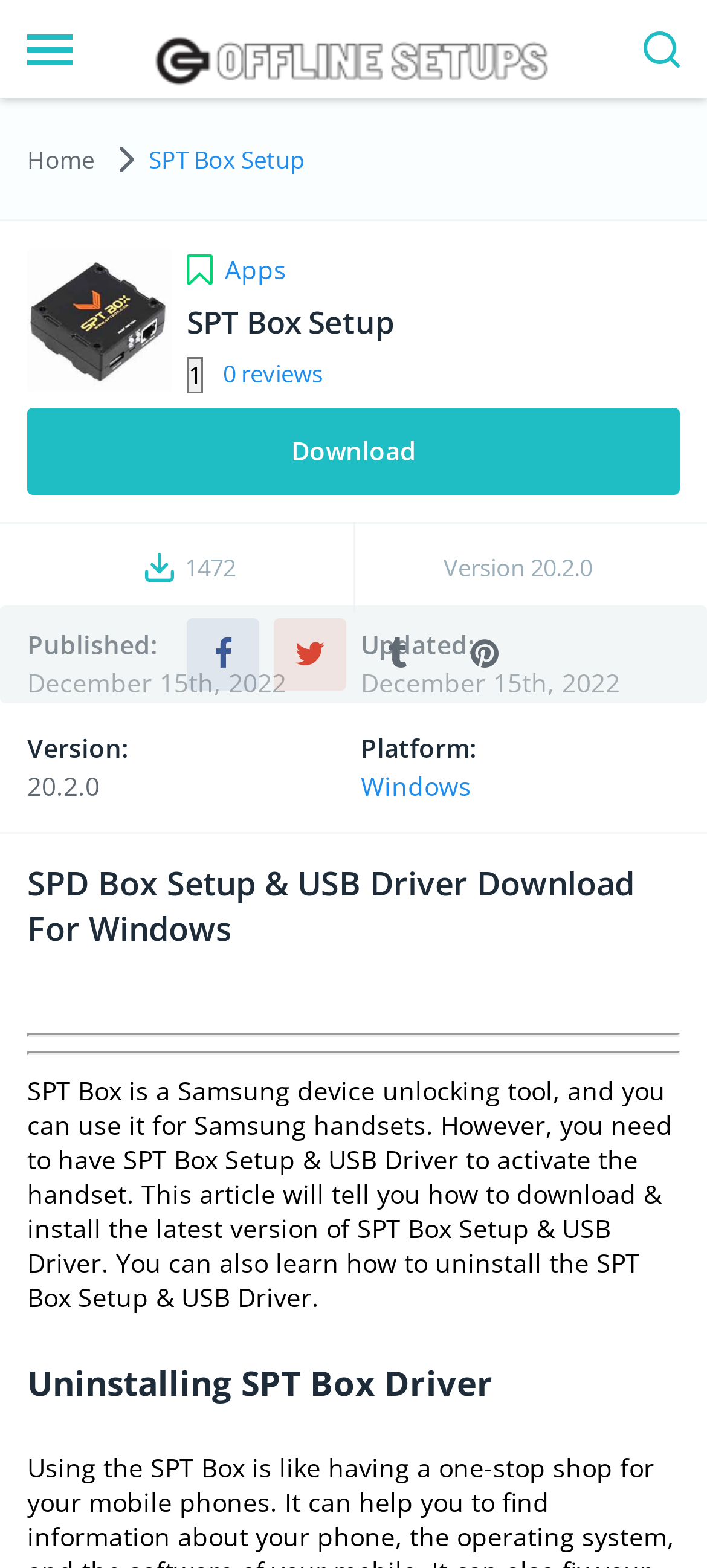What is SPT Box used for? Refer to the image and provide a one-word or short phrase answer.

Samsung device unlocking